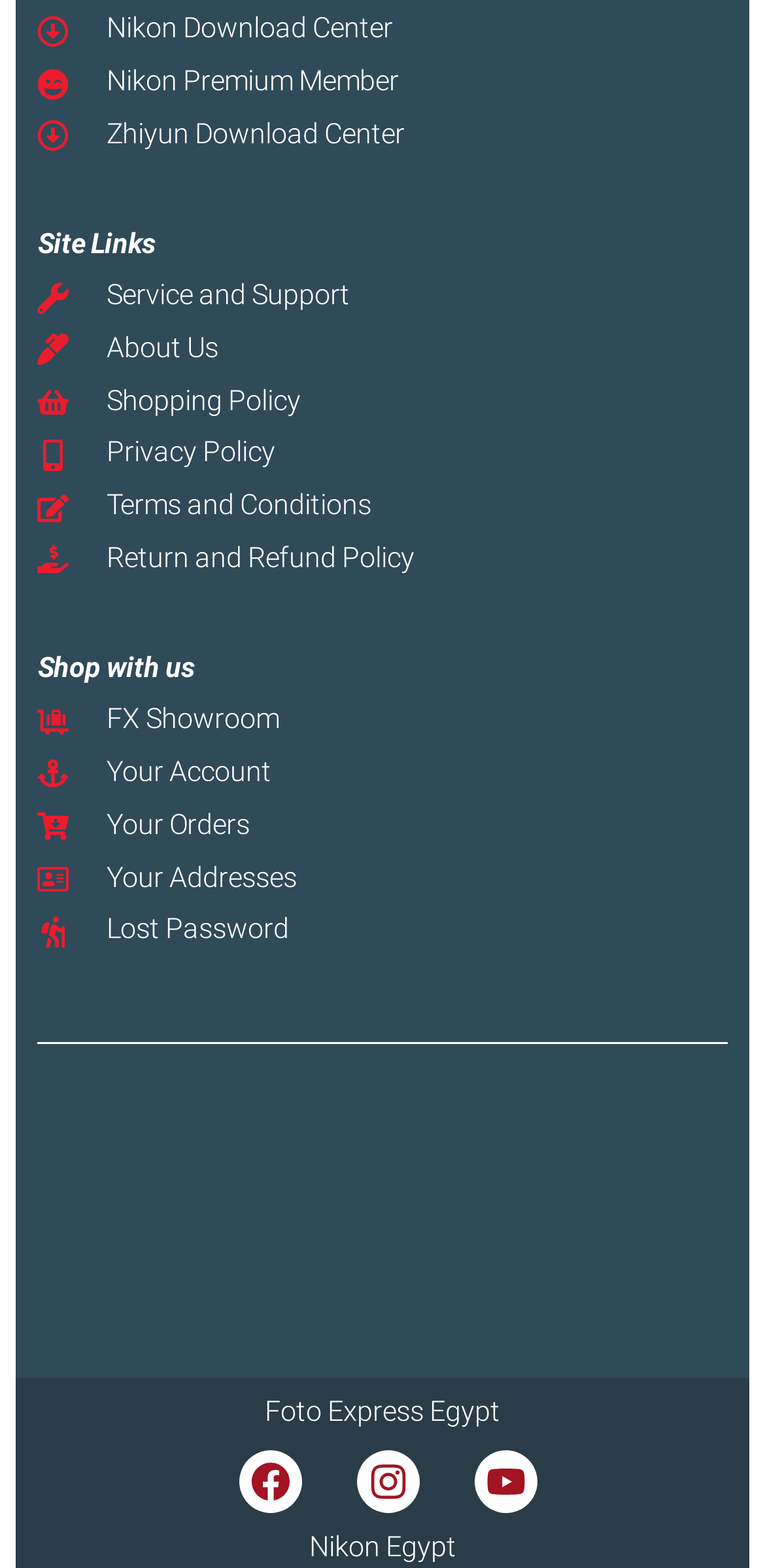Locate the coordinates of the bounding box for the clickable region that fulfills this instruction: "check Service and Support".

[0.049, 0.178, 0.951, 0.202]